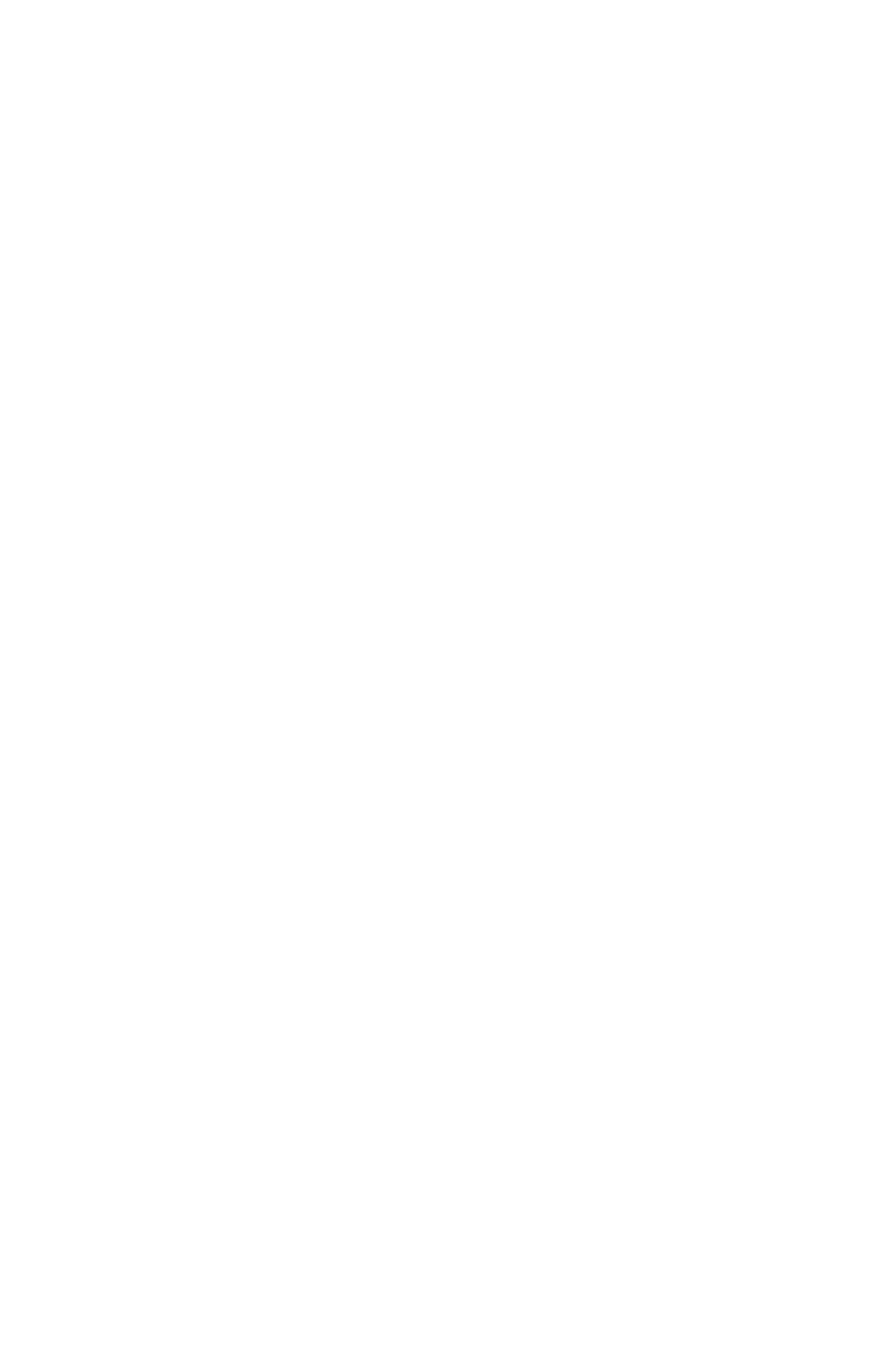Refer to the image and provide an in-depth answer to the question: 
Who is the inventor?

The inventor's name can be found in the link 'Carl Schoenert' which is located below the 'Language' text and above the 'English' text.